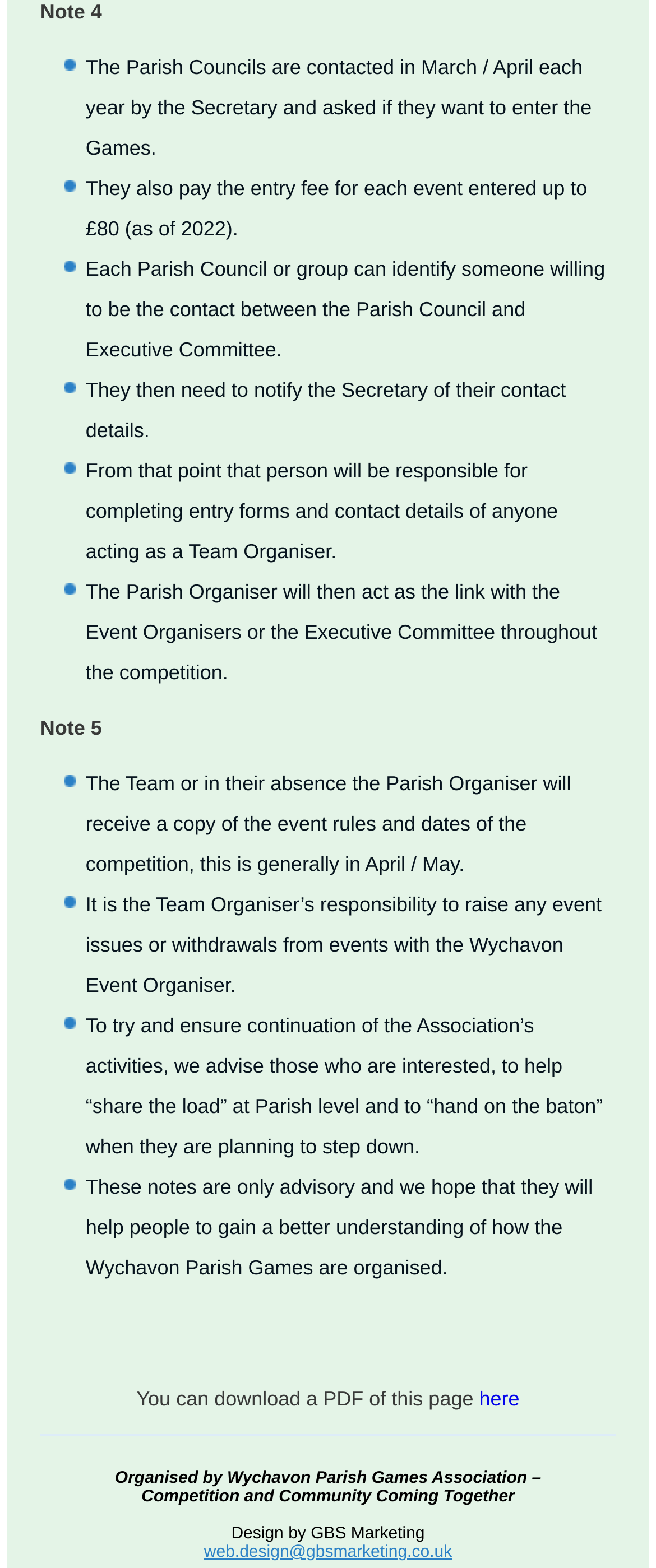Find the bounding box coordinates of the UI element according to this description: "web.design@gbsmarketing.co.uk".

[0.311, 0.984, 0.689, 0.996]